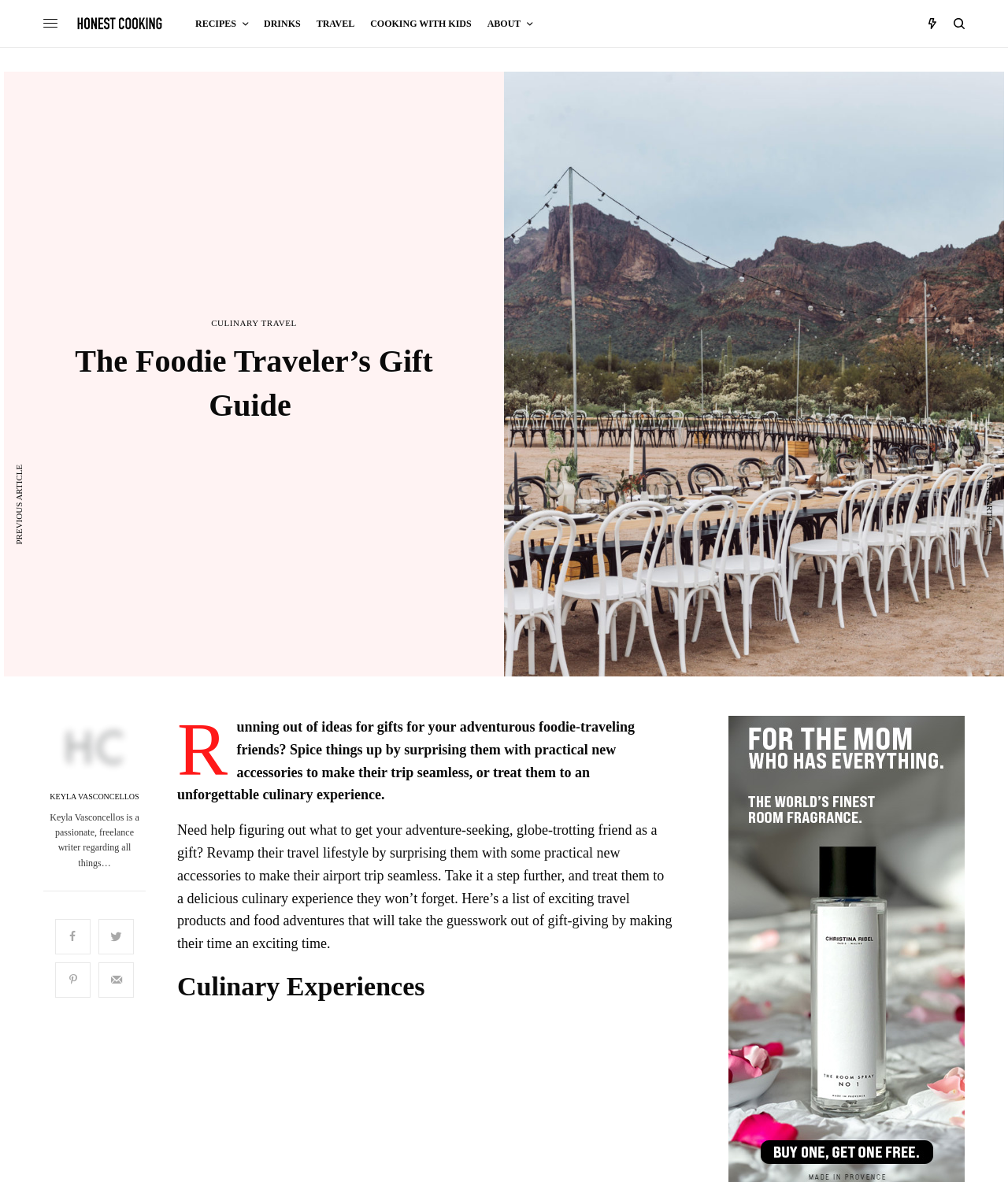Please find the bounding box for the UI component described as follows: "Cooking with Kids".

[0.367, 0.0, 0.468, 0.04]